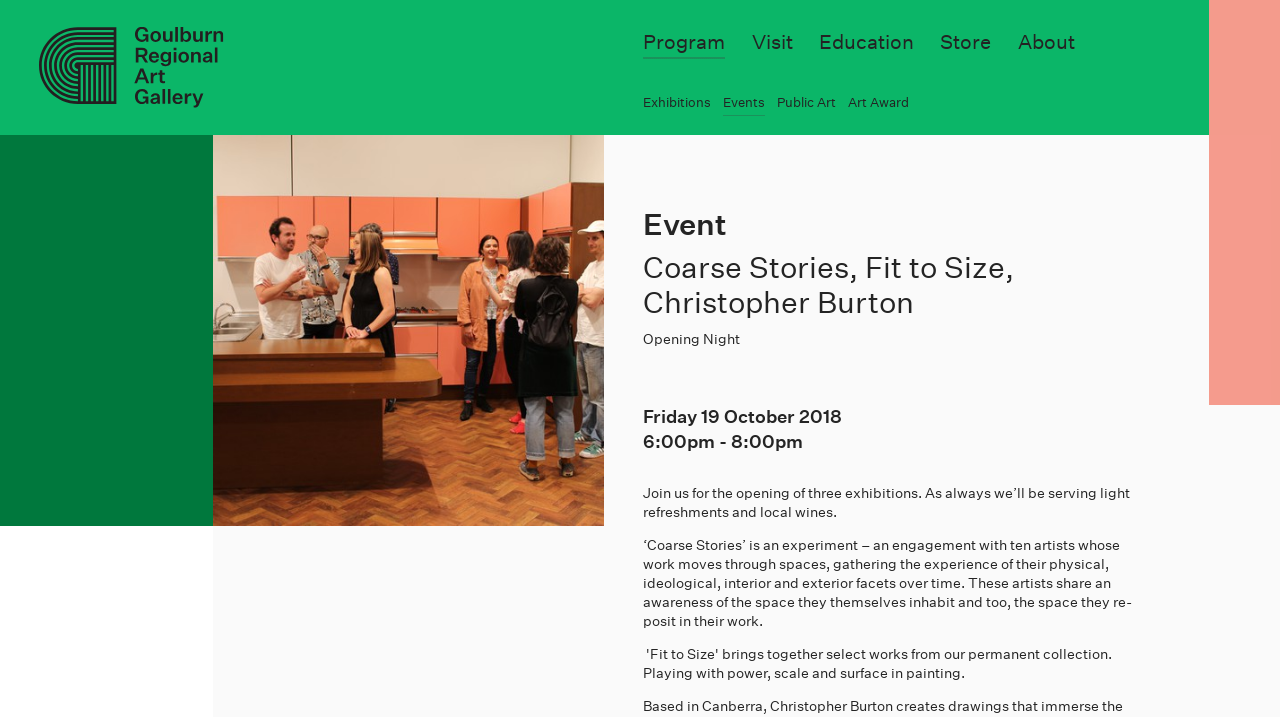Identify the bounding box coordinates of the part that should be clicked to carry out this instruction: "Visit the 'Store' page".

[0.735, 0.042, 0.774, 0.077]